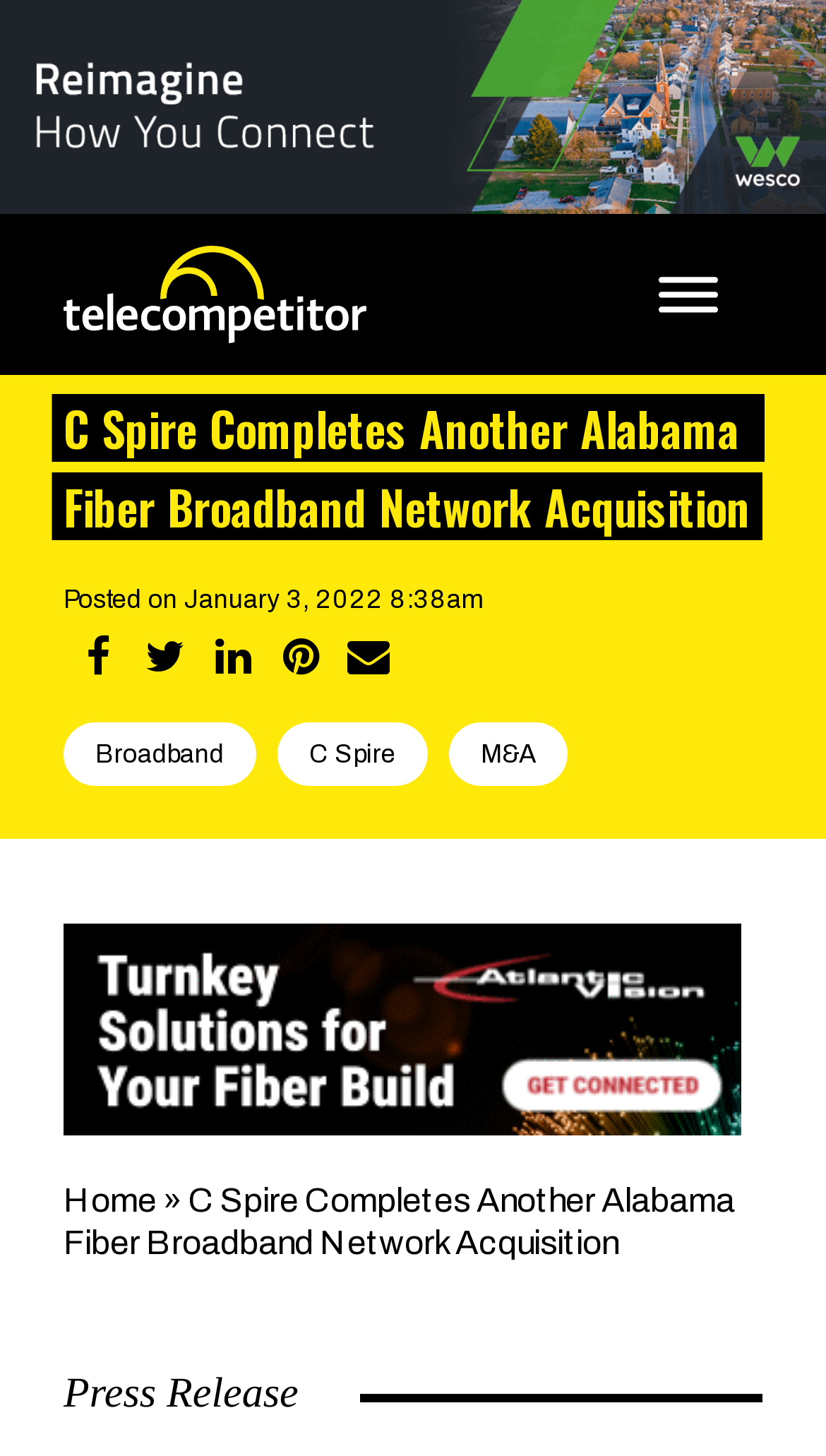Locate the bounding box coordinates of the item that should be clicked to fulfill the instruction: "Explore the 'Broadband' category".

[0.077, 0.496, 0.31, 0.54]